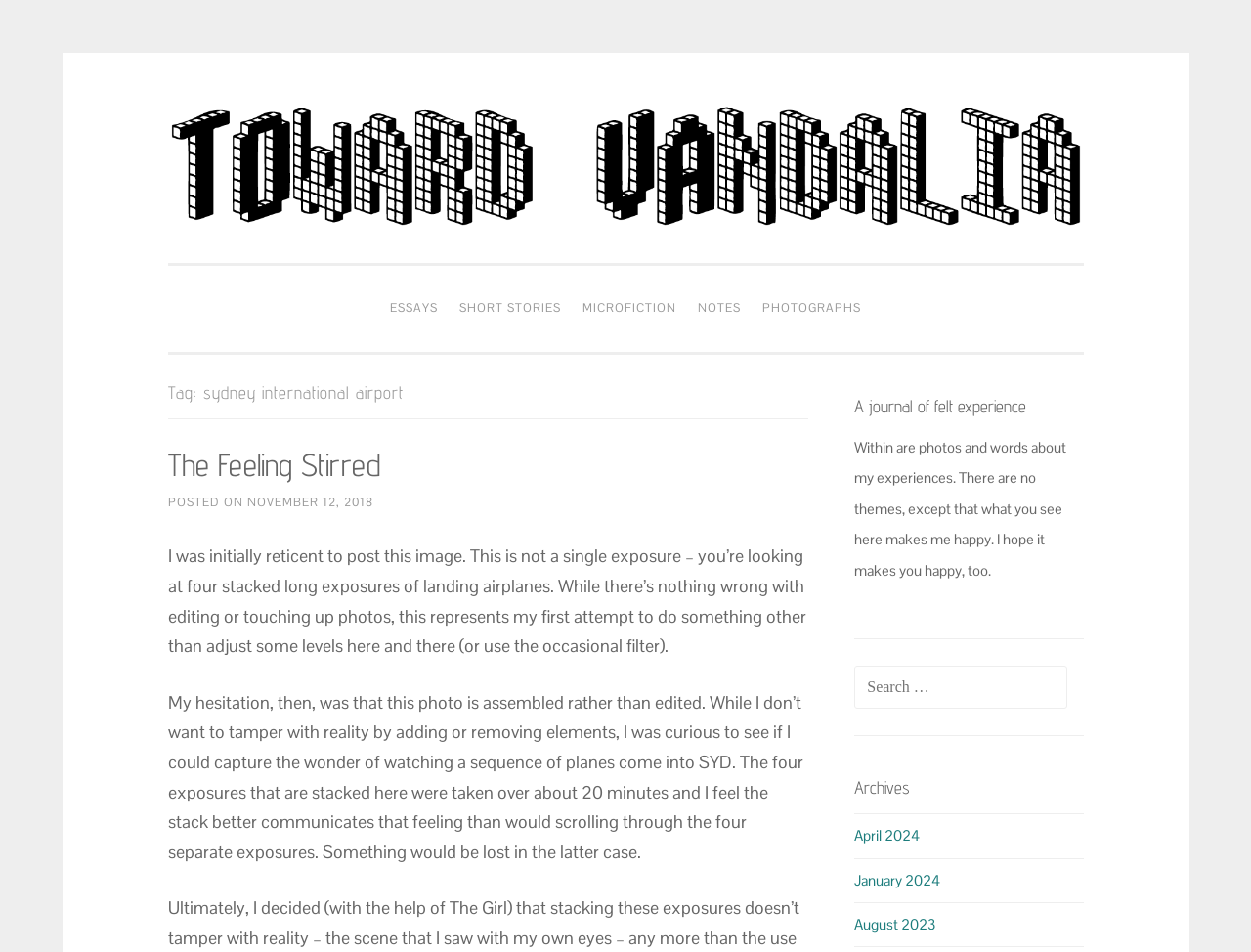Utilize the details in the image to give a detailed response to the question: What is the theme of the photographs on this website?

The website describes itself as 'a journal of felt experience', suggesting that the photographs and other content on the website are related to the author's personal experiences and emotions.